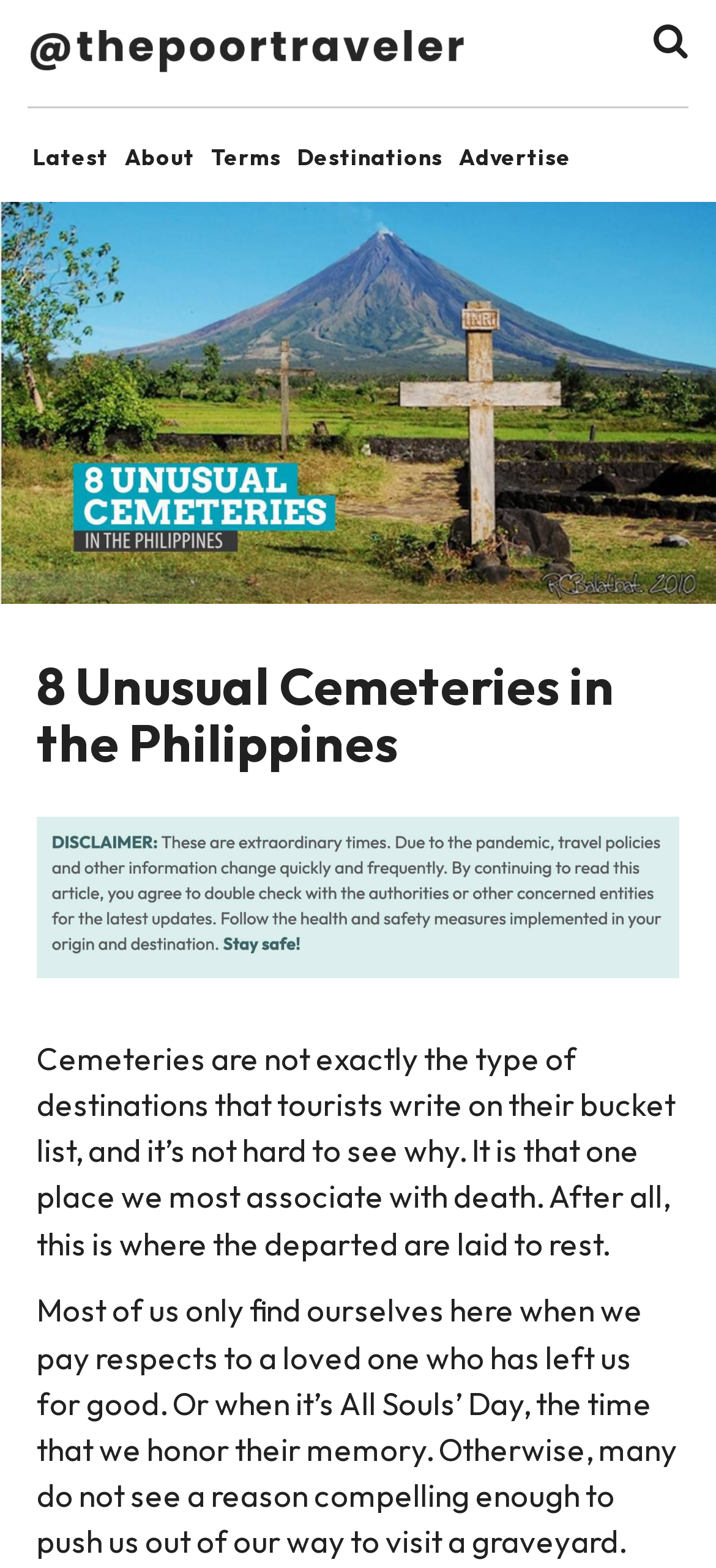Respond to the question with just a single word or phrase: 
What is the purpose of cemeteries?

Resting place for the departed